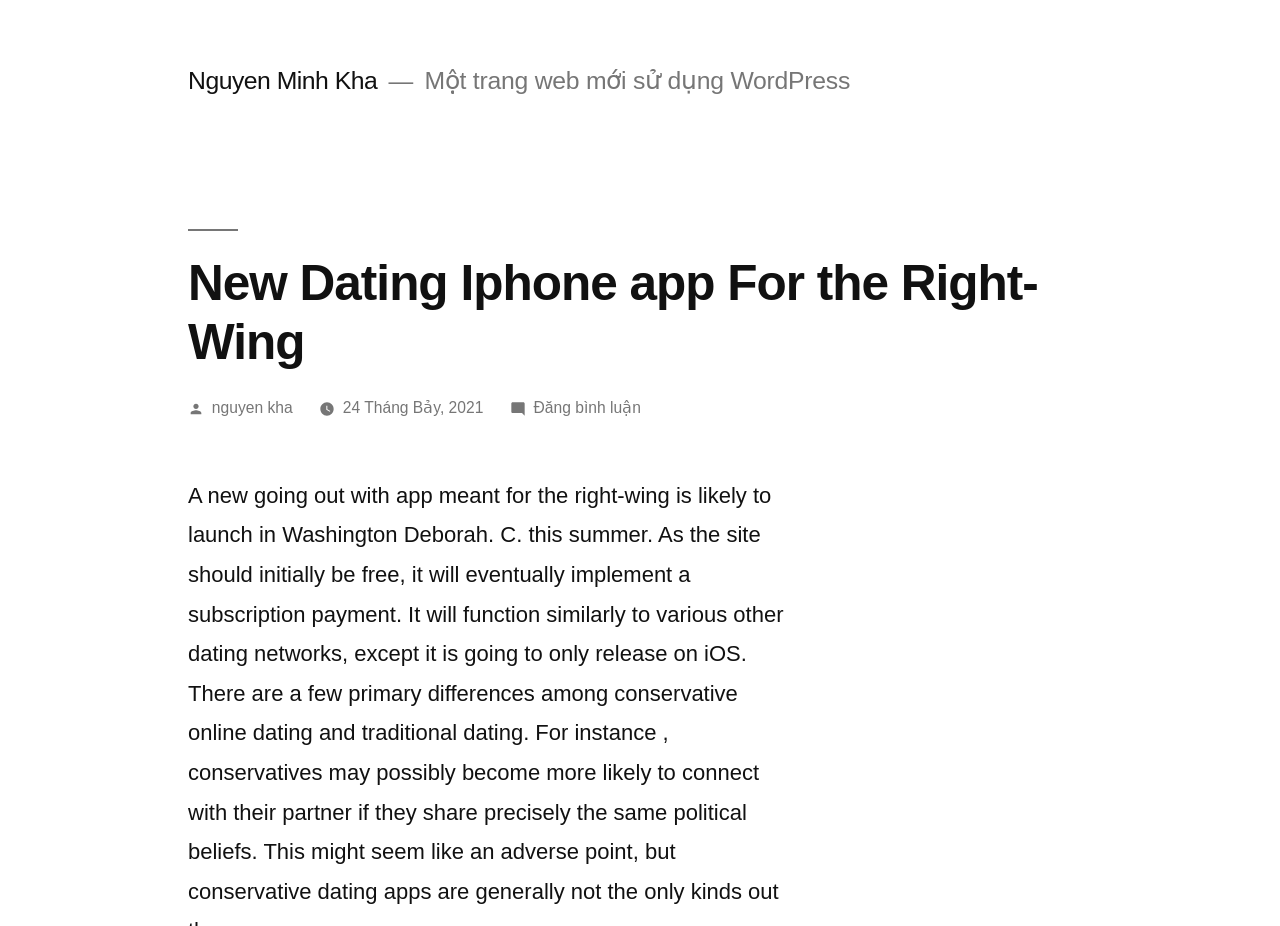Describe every aspect of the webpage in a detailed manner.

The webpage appears to be a blog post or article page. At the top, there is a link to the author's name, "Nguyen Minh Kha", positioned near the left edge of the page. Next to it, there is a static text stating "Một trang web mới sử dụng WordPress", which translates to "A new website using WordPress".

Below these elements, there is a header section that spans almost the entire width of the page. Within this section, the title of the article "New Dating Iphone app For the Right-Wing" is prominently displayed. Underneath the title, there are several links and text elements arranged horizontally. These include the text "Đăng bởi" (meaning "Posted by"), a link to the author's name "nguyen kha", a link to the date "24 Tháng Bảy, 2021" (July 24, 2021), and a link to leave a comment on the article.

Overall, the webpage has a simple and clean layout, with a focus on the article title and related metadata.